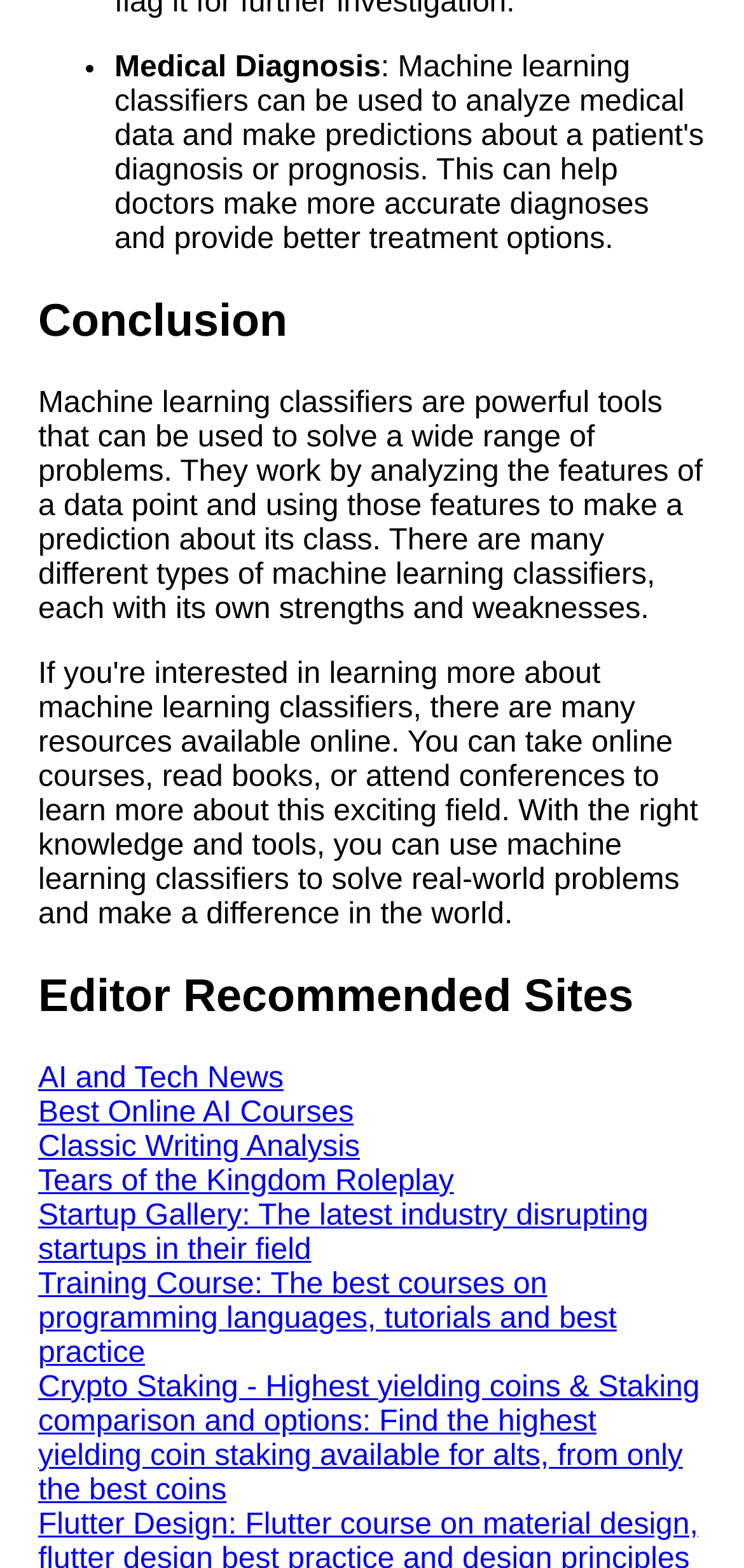Please determine the bounding box coordinates of the section I need to click to accomplish this instruction: "Read about common challenges and pitfalls in machine learning classifiers".

[0.038, 0.001, 0.615, 0.108]